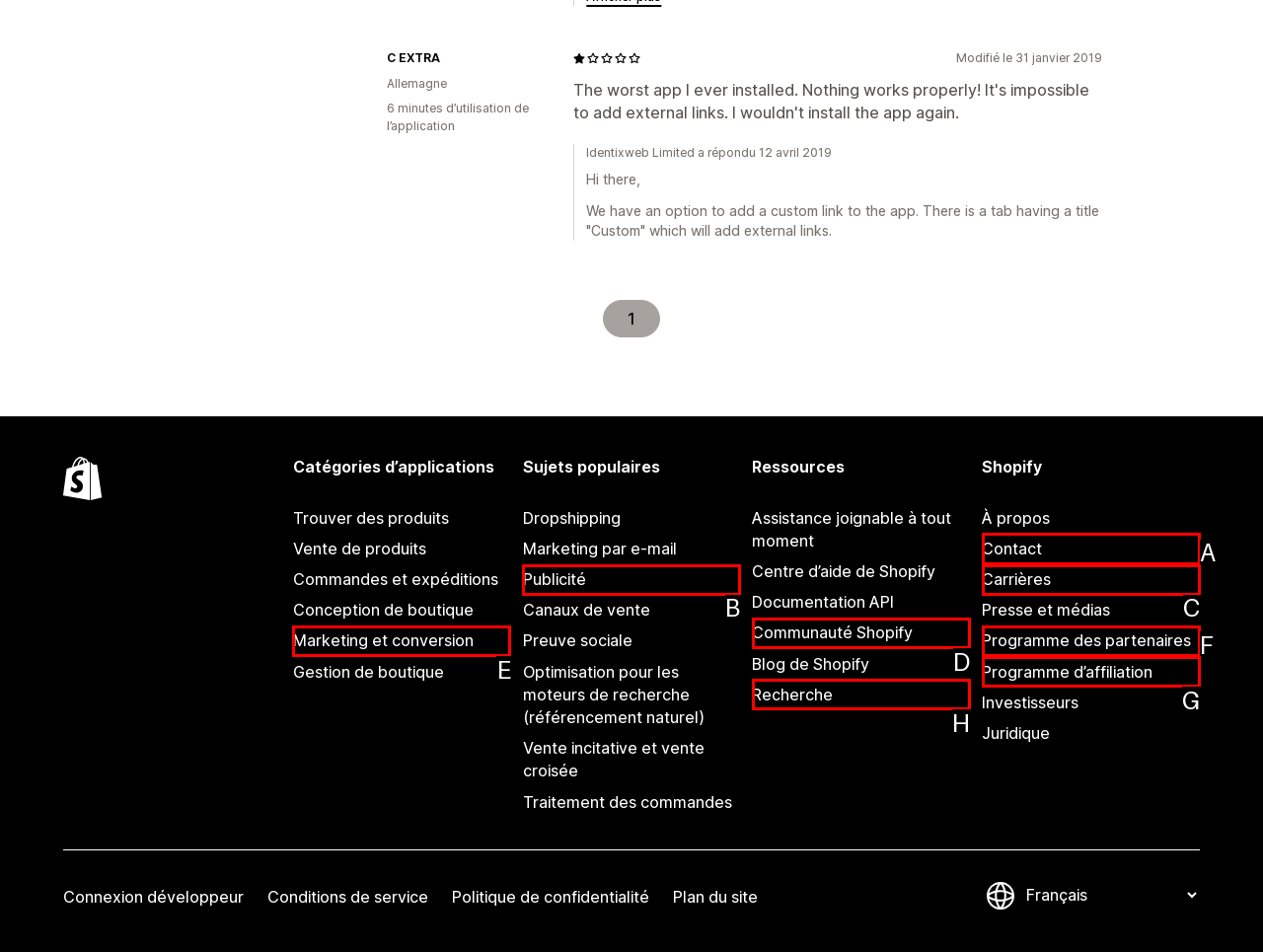Choose the option that matches the following description: Contact
Reply with the letter of the selected option directly.

A